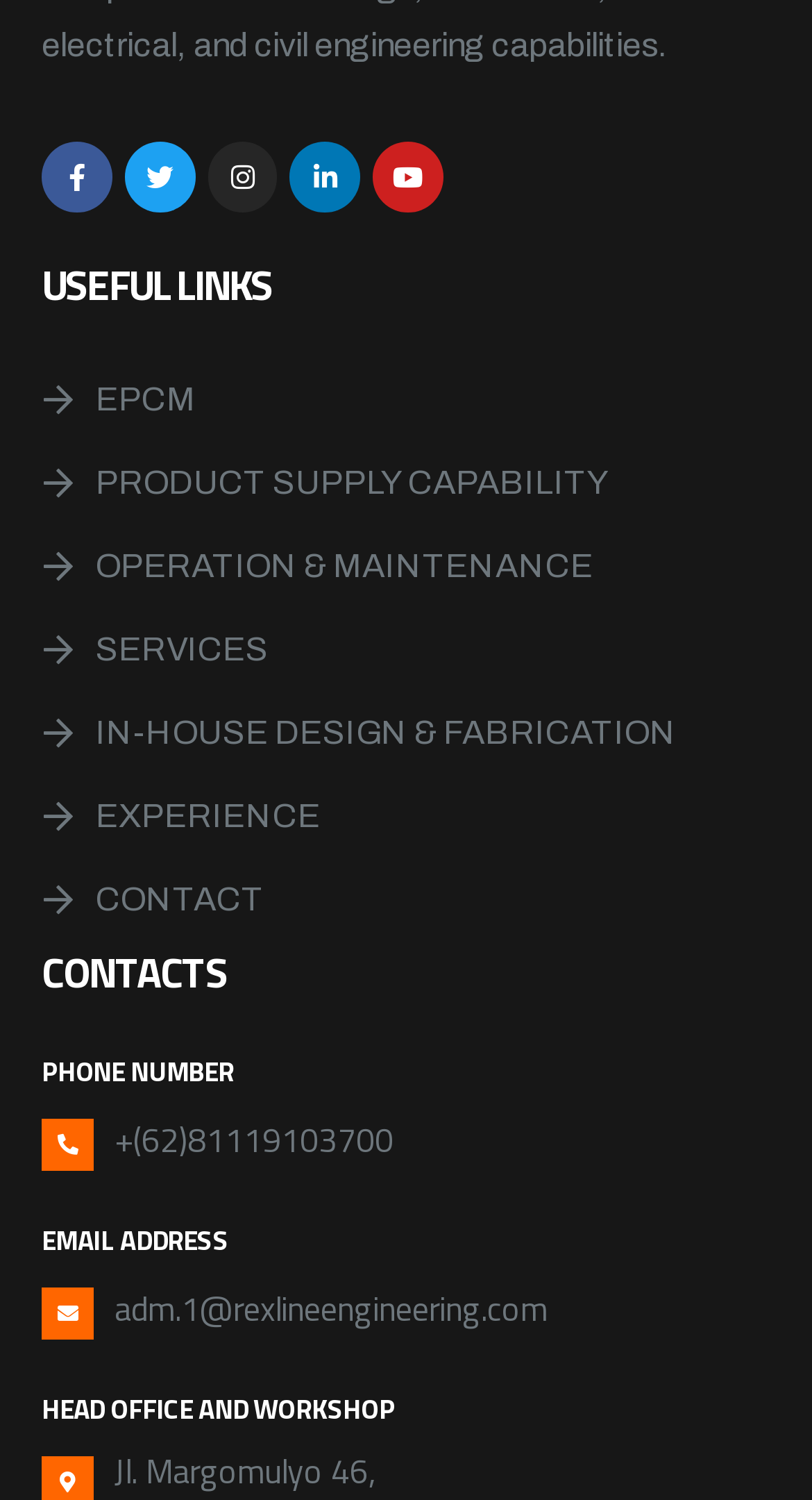How many headings are available on the webpage?
Provide an in-depth and detailed explanation in response to the question.

I counted the number of headings on the webpage, which are USEFUL LINKS, CONTACTS, PHONE NUMBER, EMAIL ADDRESS, and HEAD OFFICE AND WORKSHOP.